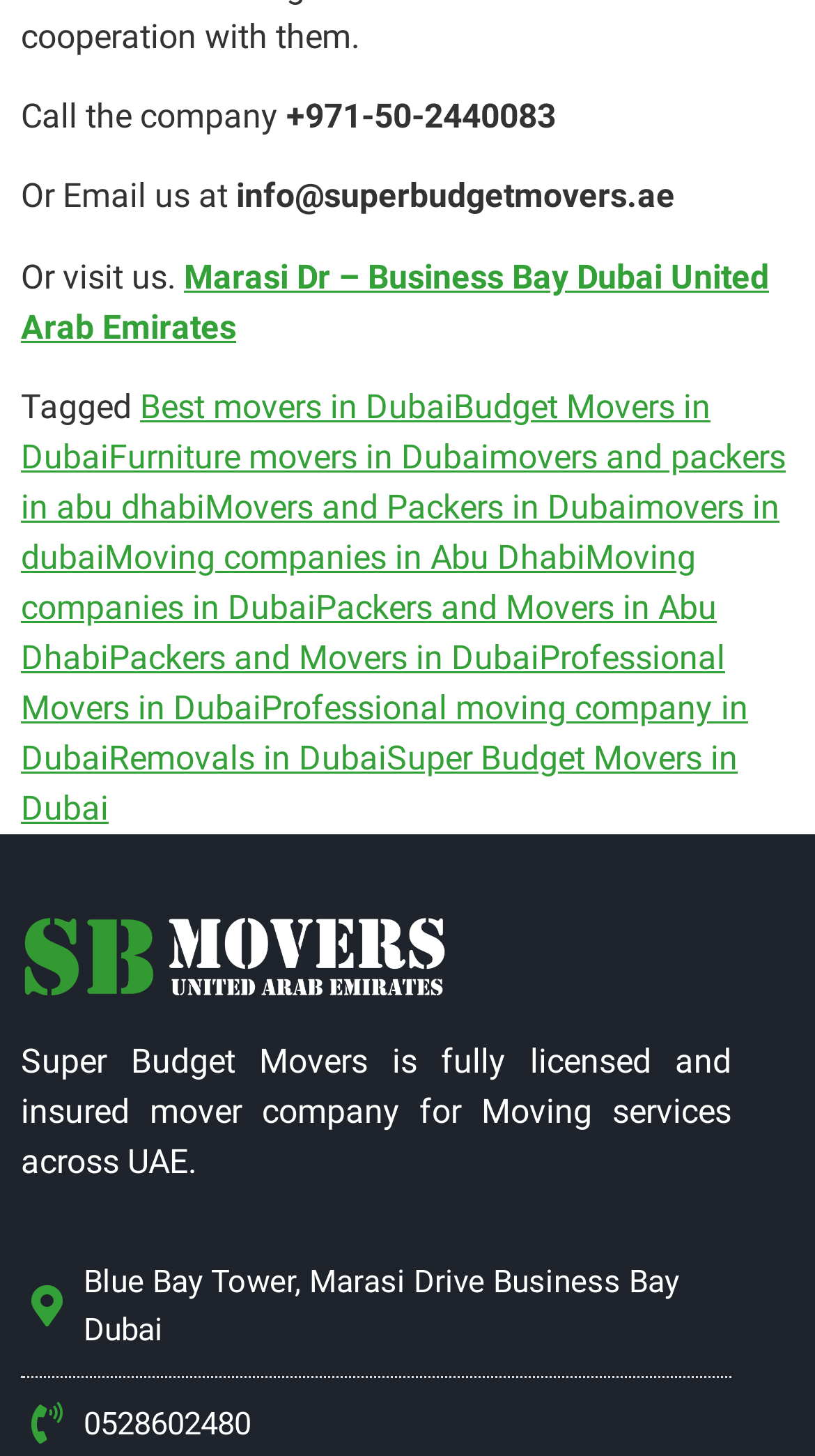What is the address of the company's office?
Using the image, answer in one word or phrase.

Blue Bay Tower, Marasi Drive Business Bay Dubai